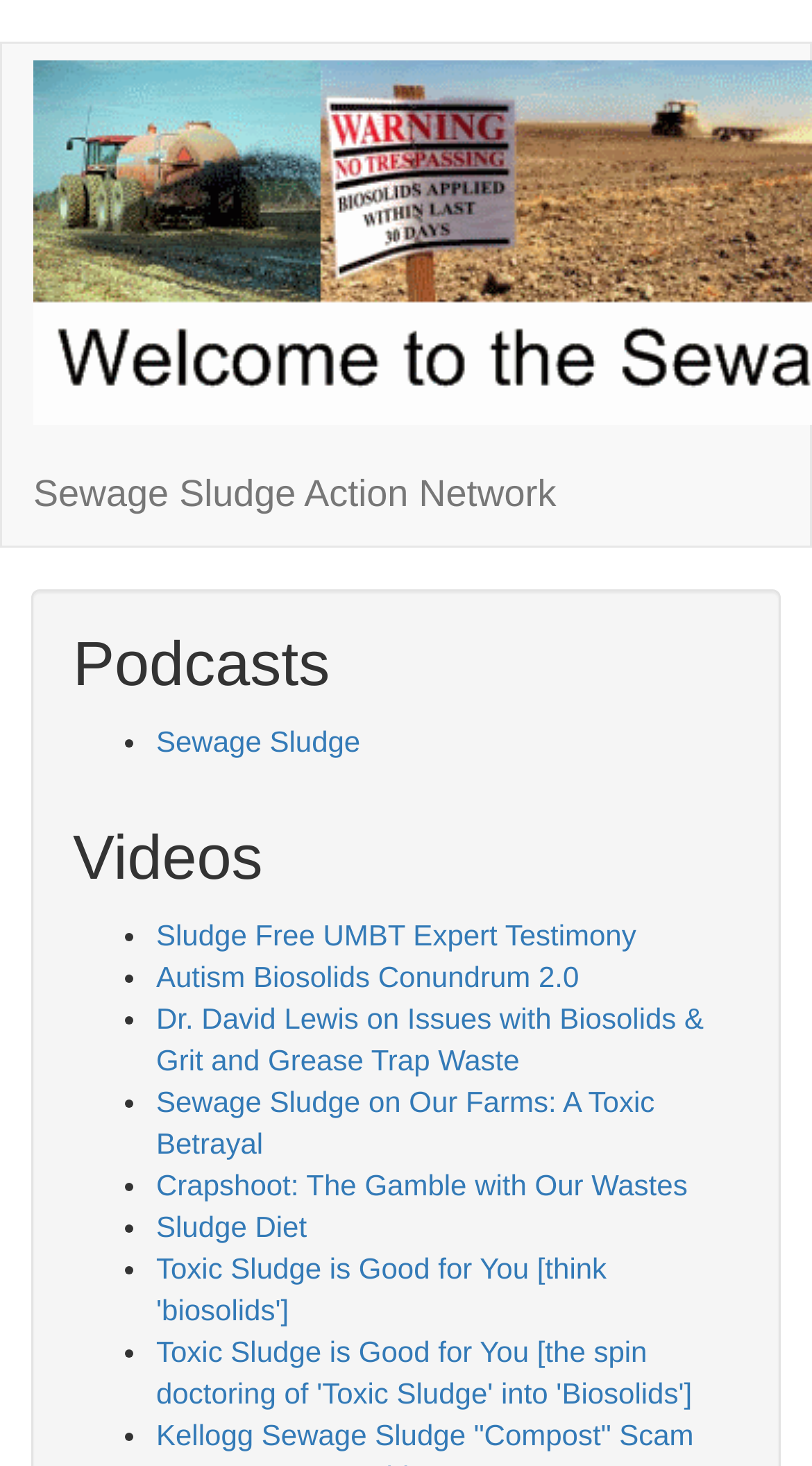Identify the bounding box for the UI element described as: "Kellogg Sewage Sludge "Compost" Scam". The coordinates should be four float numbers between 0 and 1, i.e., [left, top, right, bottom].

[0.192, 0.967, 0.854, 0.99]